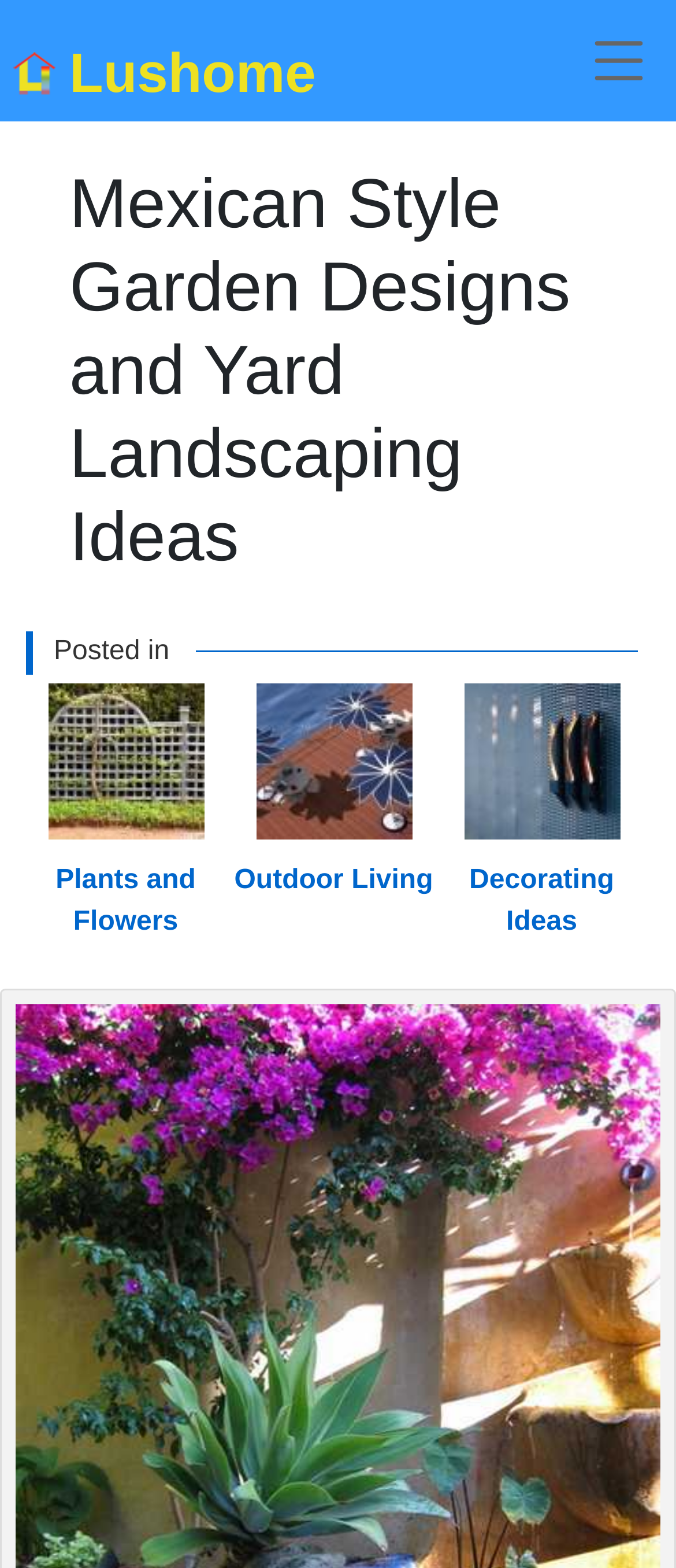What is the name of the website? Using the information from the screenshot, answer with a single word or phrase.

Lushome